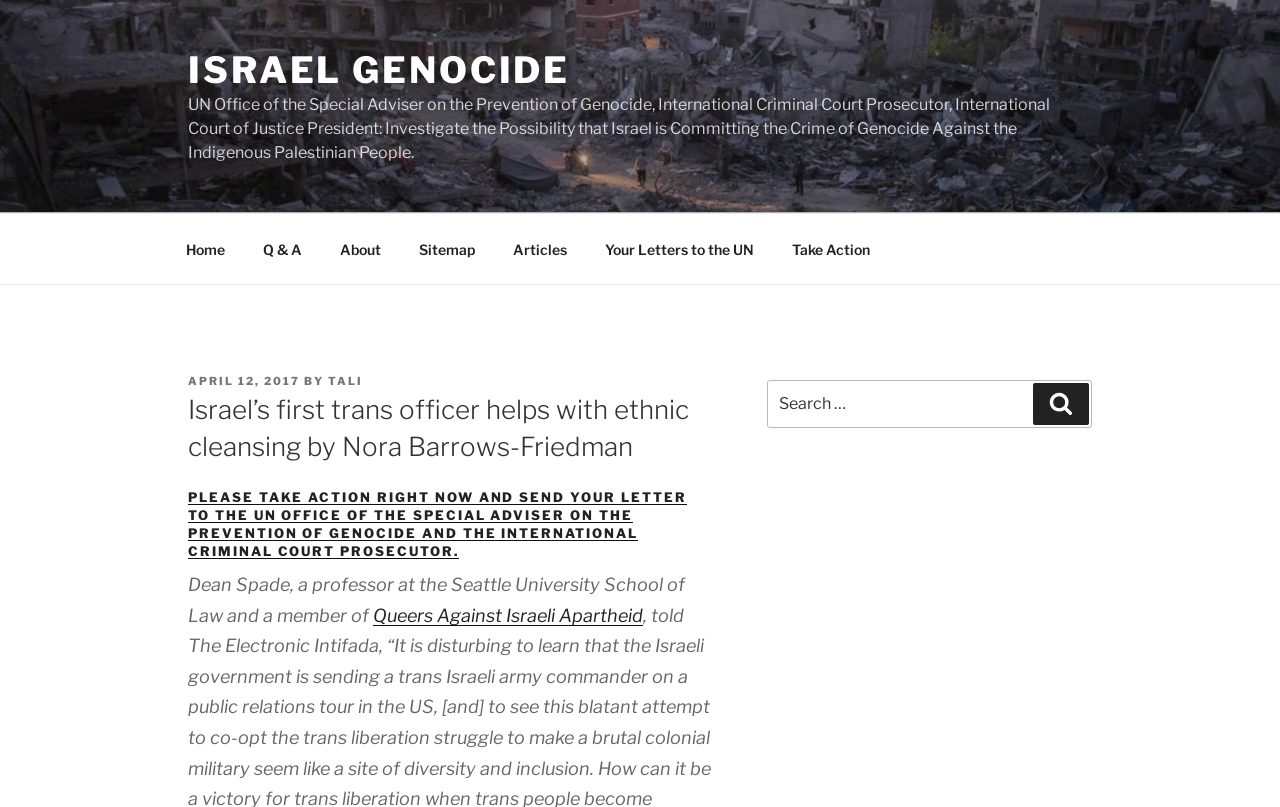Can you provide the bounding box coordinates for the element that should be clicked to implement the instruction: "Click on the link 'TURABIAN EXAMPLE PAPER'"?

None